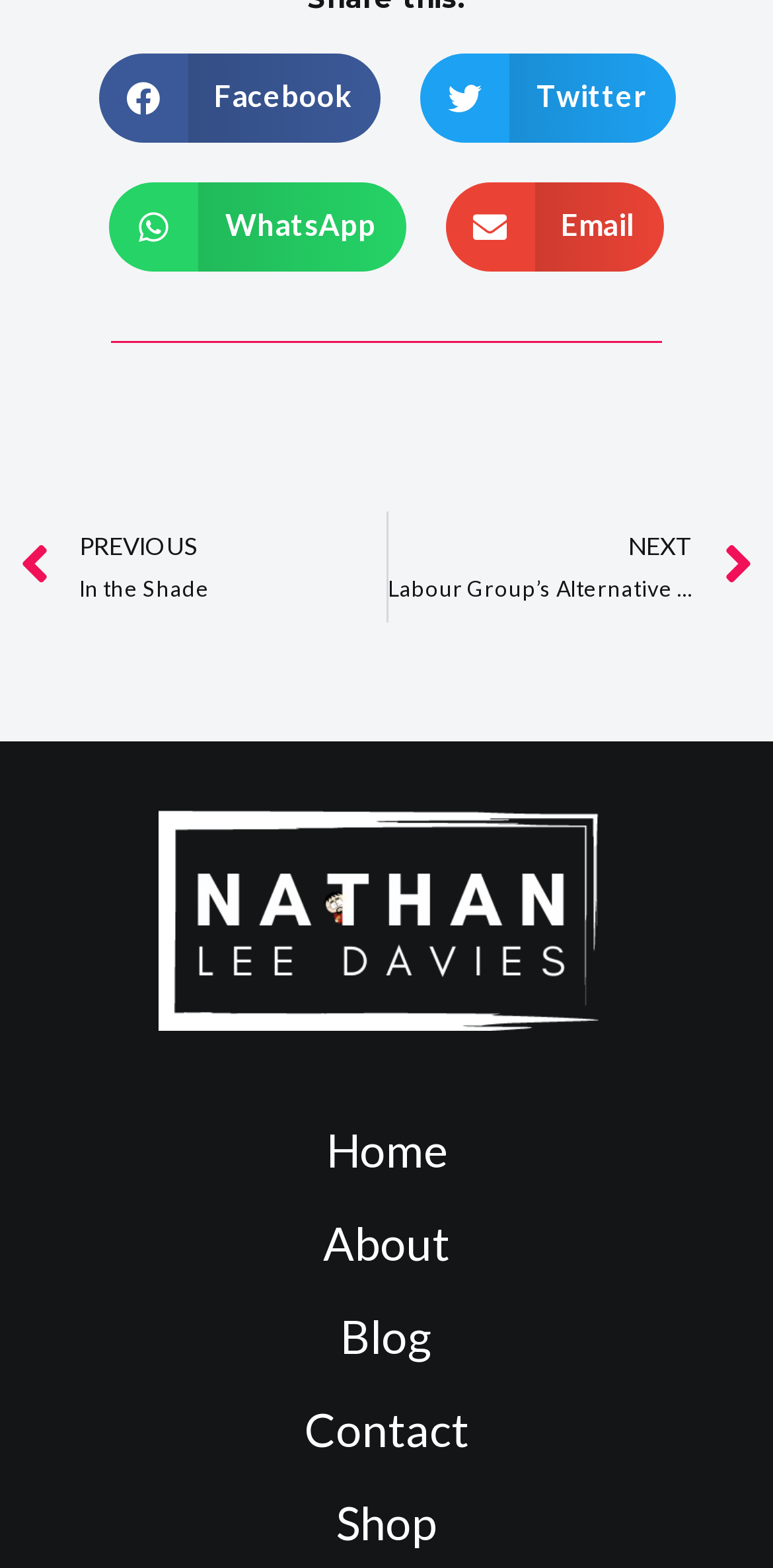What is the purpose of the button with 'WhatsApp' text?
Please answer the question with as much detail as possible using the screenshot.

The button with 'WhatsApp' text is used to share content on WhatsApp, as indicated by the button's text and its position among other social media sharing options.